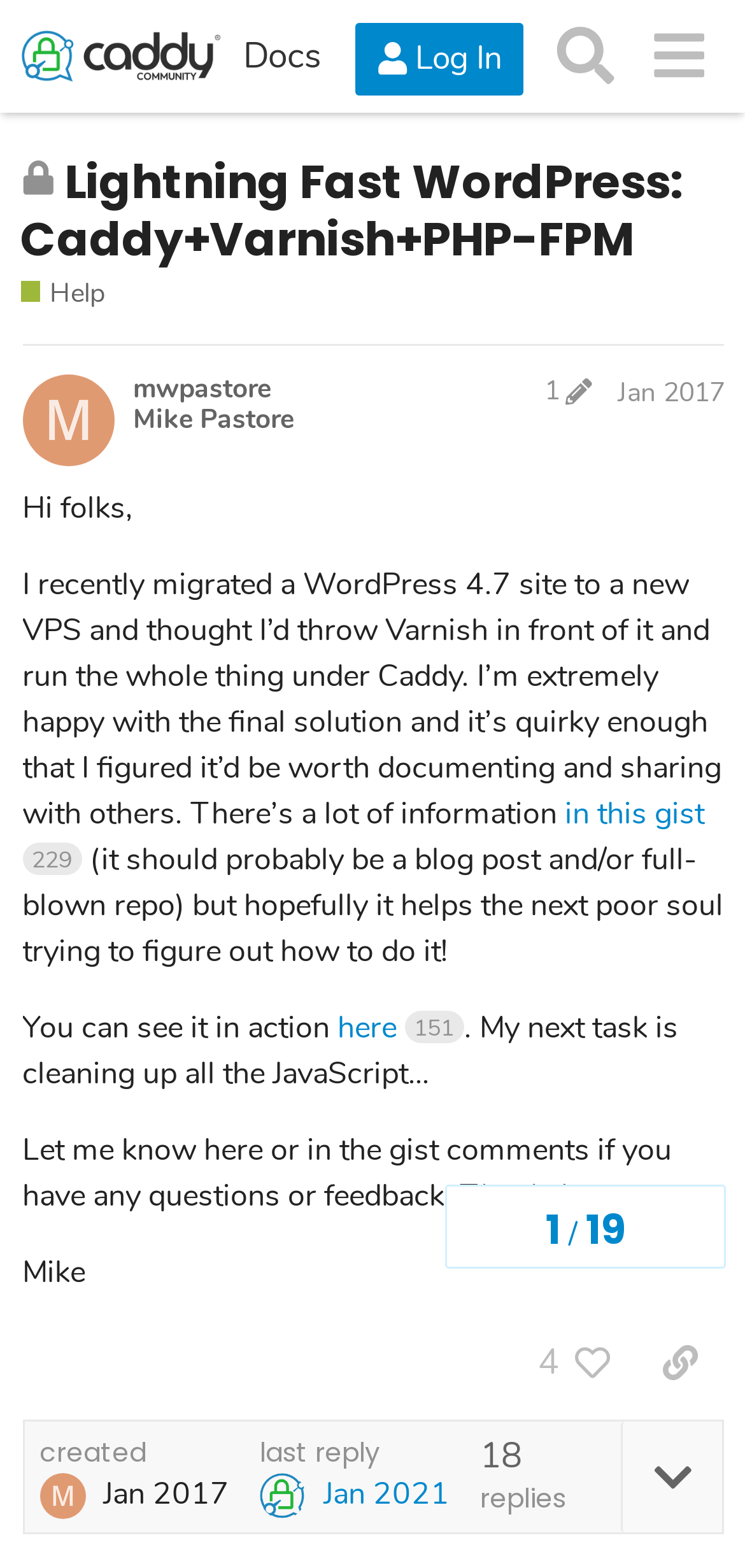Identify the bounding box coordinates of the clickable section necessary to follow the following instruction: "Click on the link to see the topic in action". The coordinates should be presented as four float numbers from 0 to 1, i.e., [left, top, right, bottom].

[0.453, 0.642, 0.623, 0.668]